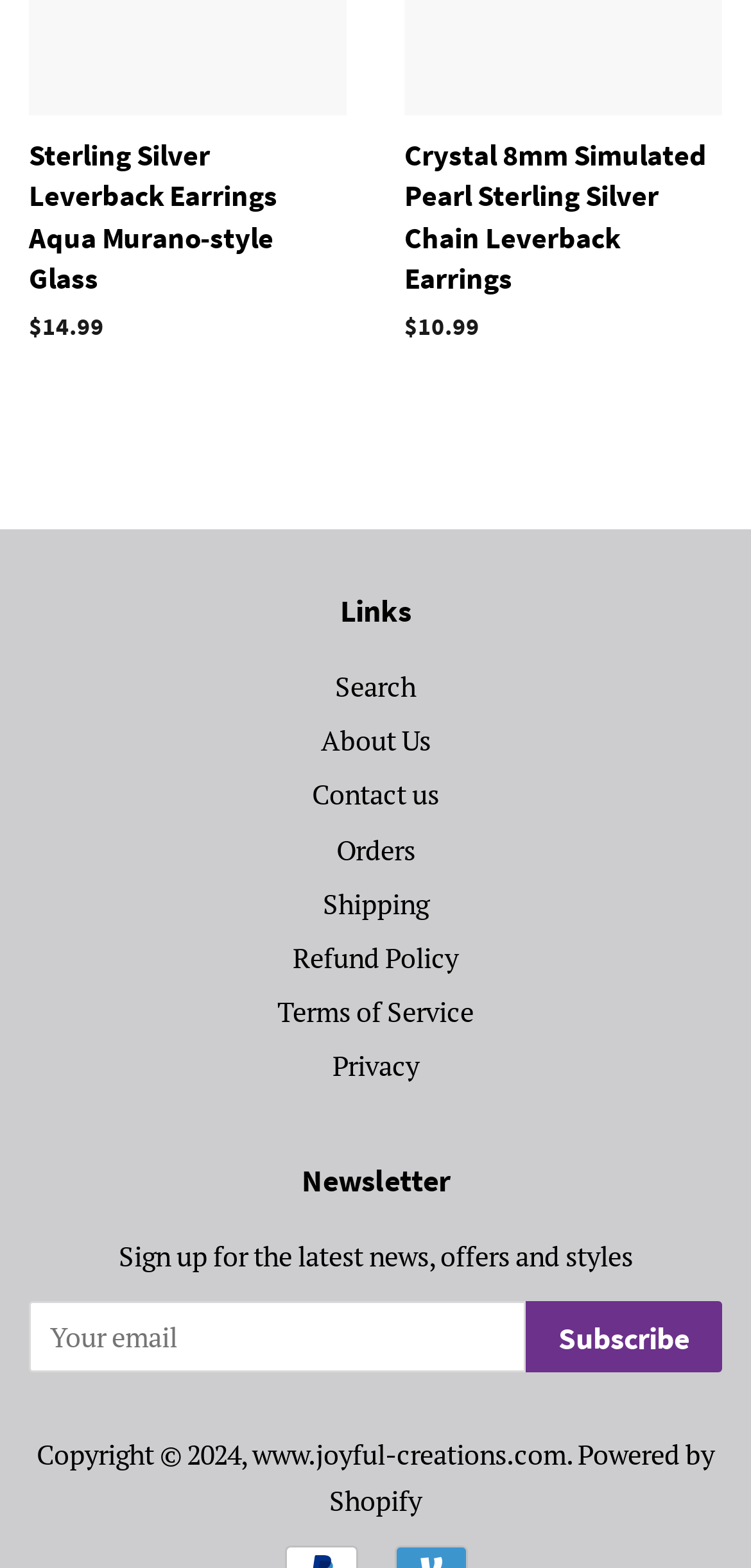Please answer the following question using a single word or phrase: 
What is the purpose of the 'Subscribe' button?

Newsletter subscription